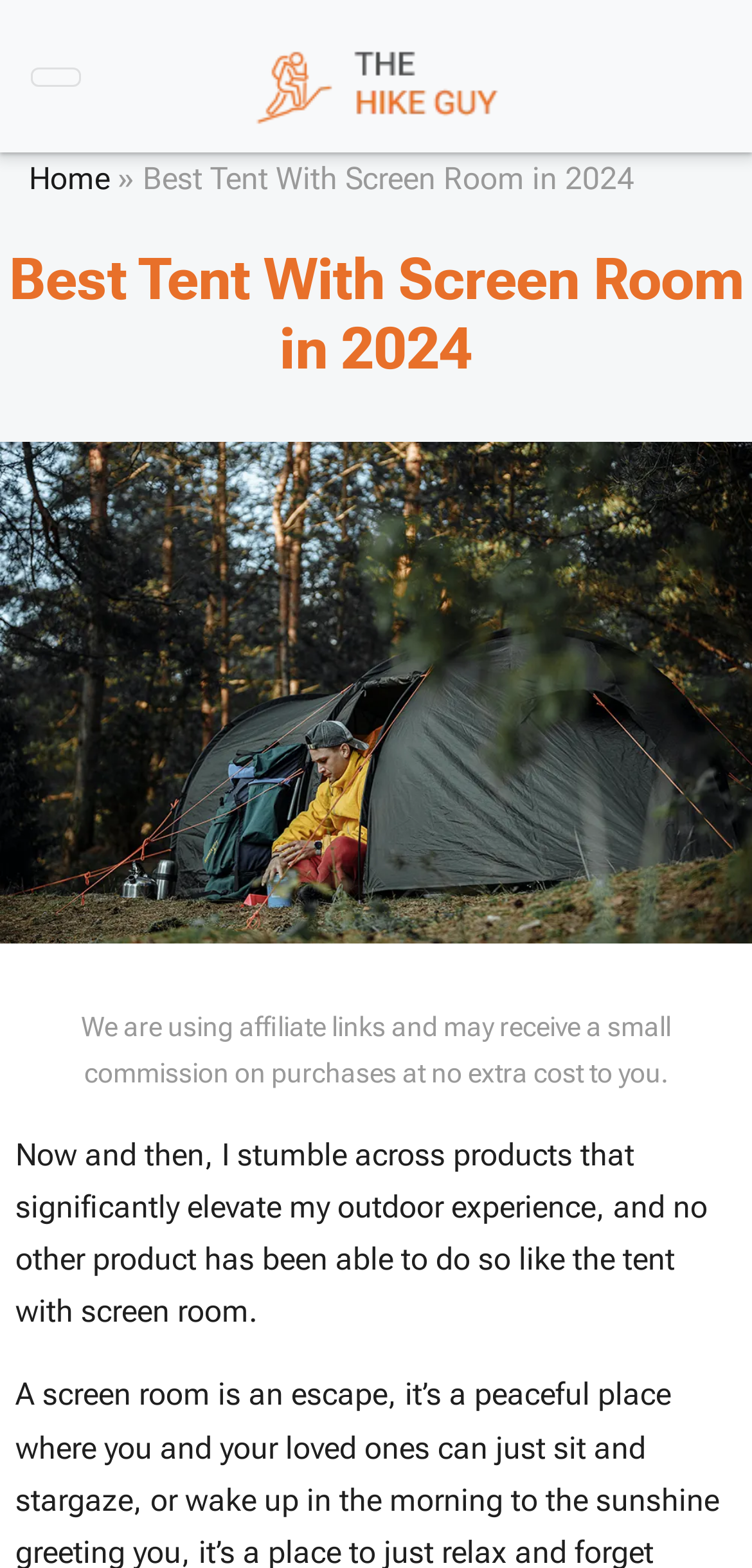Give a one-word or short phrase answer to this question: 
What is the logo of the website?

The Hike Guy Logo